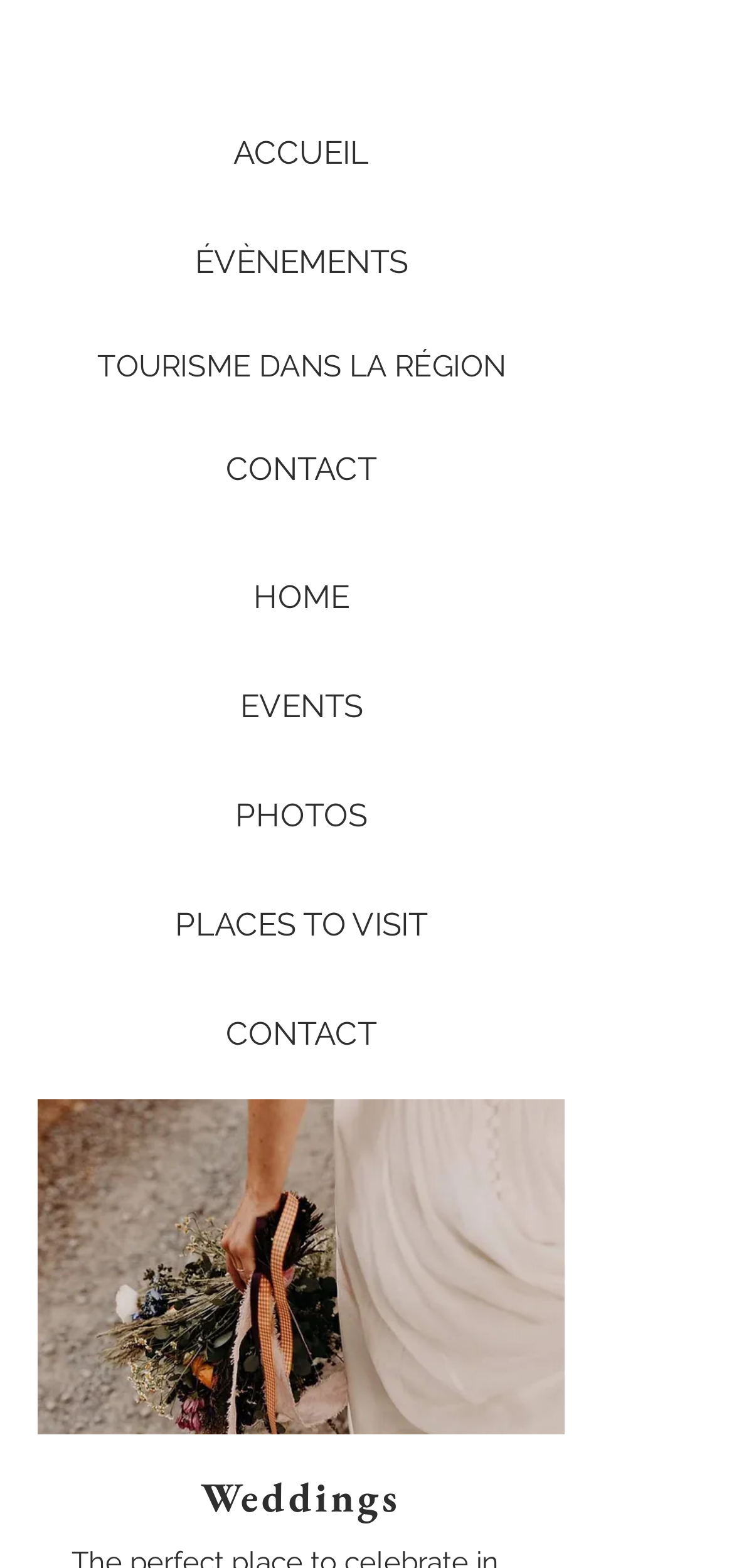Given the description CONTACT, predict the bounding box coordinates of the UI element. Ensure the coordinates are in the format (top-left x, top-left y, bottom-right x, bottom-right y) and all values are between 0 and 1.

[0.256, 0.631, 0.564, 0.689]